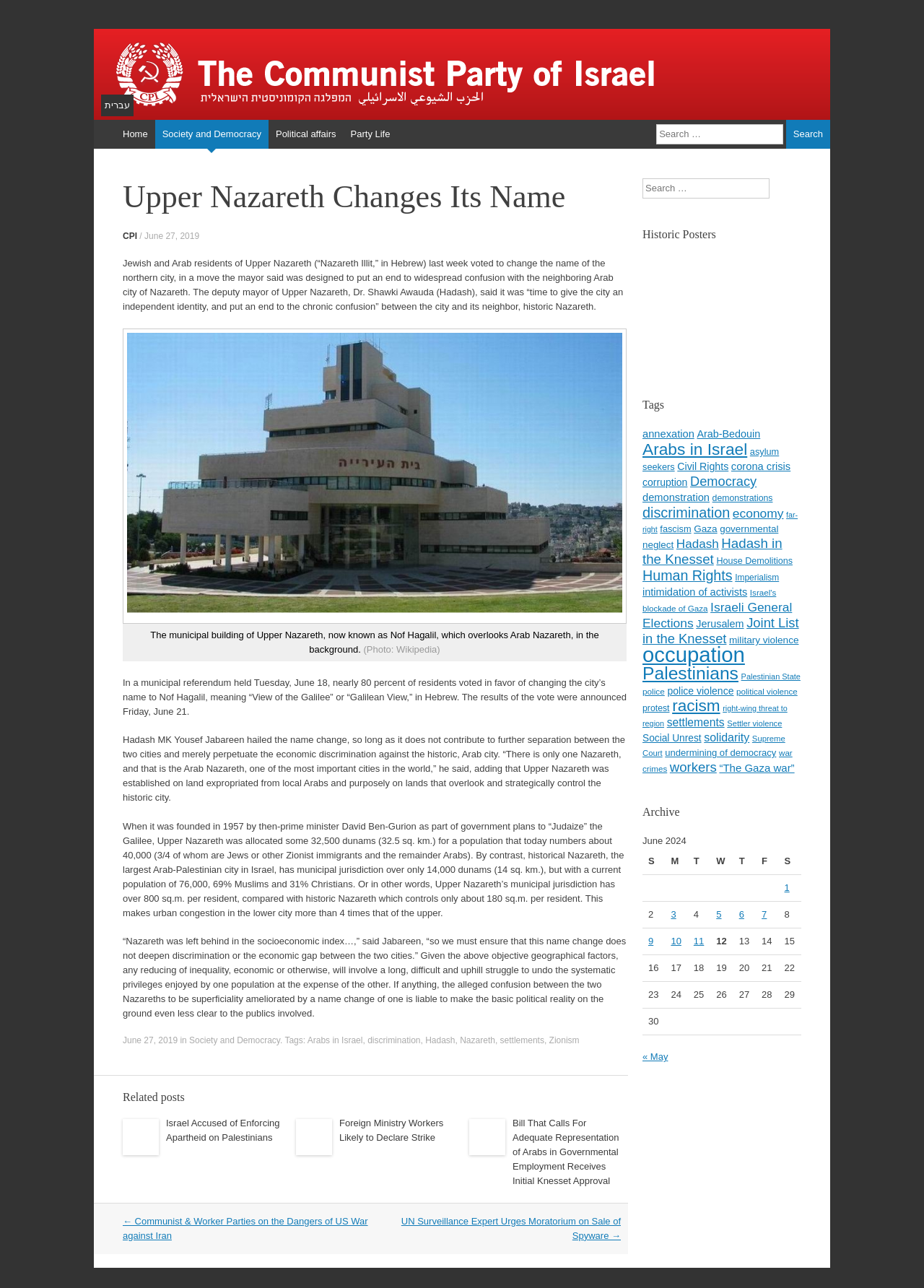Find the bounding box coordinates of the element you need to click on to perform this action: 'Read more about Upper Nazareth Changes Its Name'. The coordinates should be represented by four float values between 0 and 1, in the format [left, top, right, bottom].

[0.133, 0.138, 0.68, 0.168]